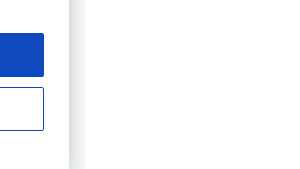What is the color of the outline below the blue box?
Give a detailed and exhaustive answer to the question.

According to the caption, there is a simple outline of a white rectangle below the blue box, which suggests that the outline is white in color.